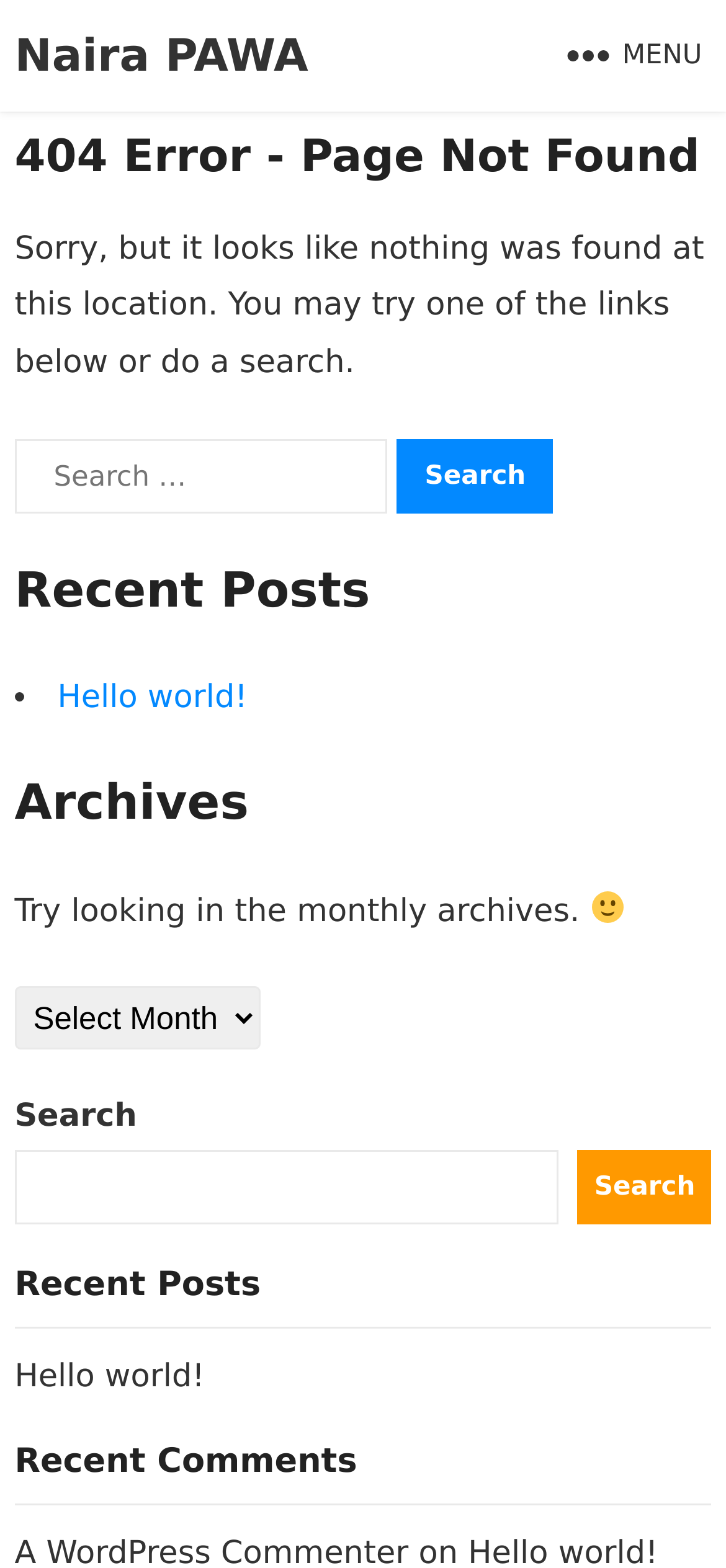Locate the bounding box for the described UI element: "parent_node: Search for: value="Search"". Ensure the coordinates are four float numbers between 0 and 1, formatted as [left, top, right, bottom].

[0.547, 0.28, 0.763, 0.327]